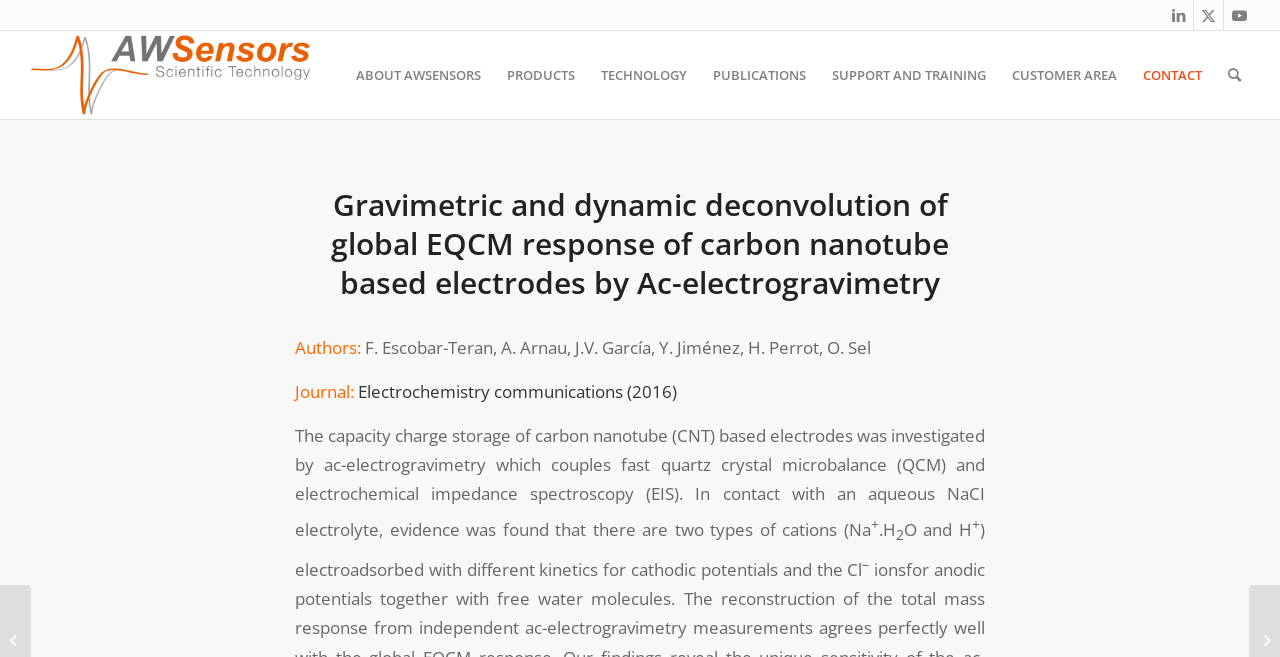What is the name of the company?
Using the image as a reference, give an elaborate response to the question.

The name of the company can be found in the top-left corner of the webpage, where it says 'AWSensors | Scientific Technology'.